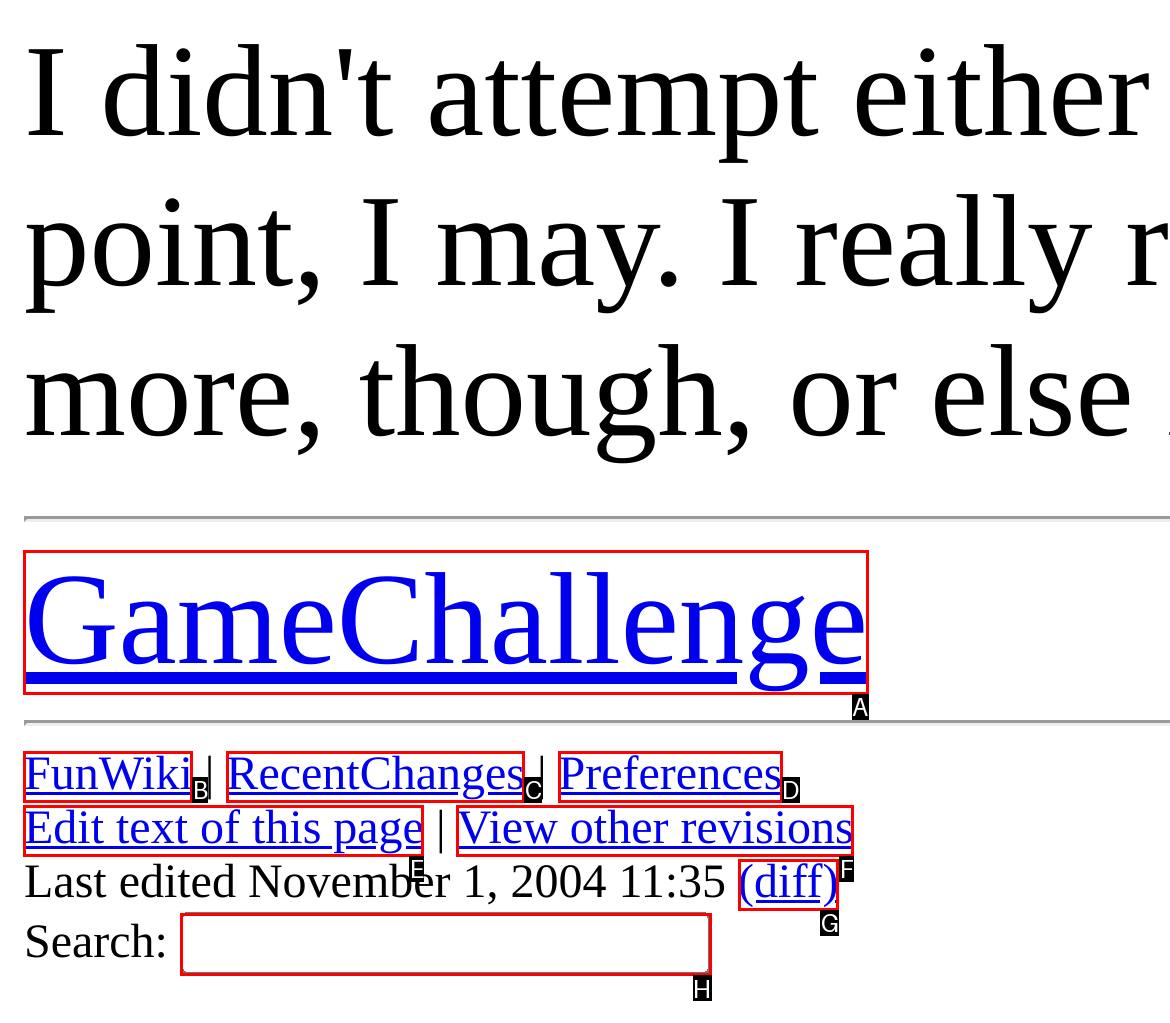Please indicate which HTML element to click in order to fulfill the following task: Click on the link to learn about Immunity Respond with the letter of the chosen option.

None